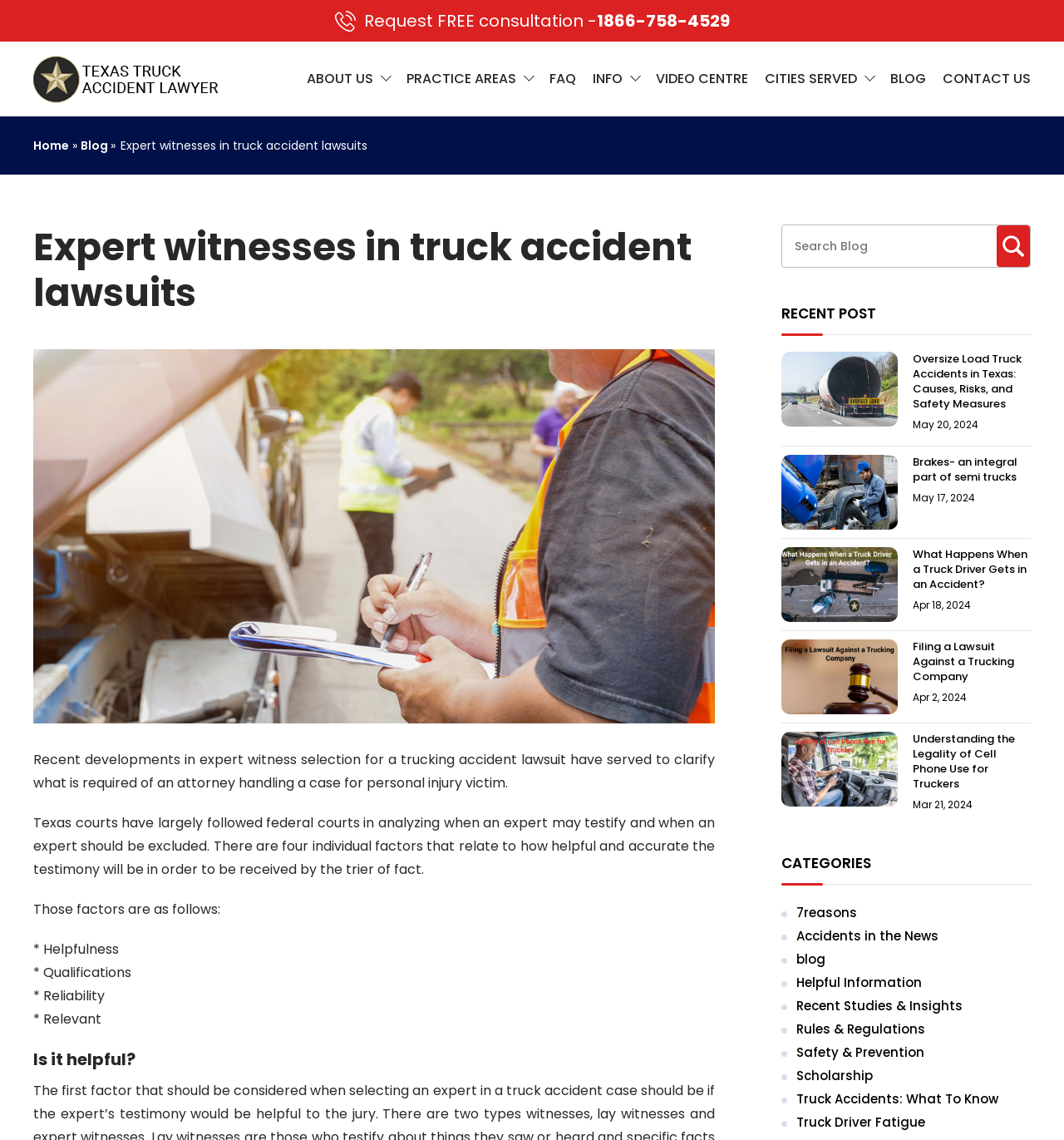How many categories are listed on the webpage?
Using the image as a reference, give an elaborate response to the question.

I found the categories by looking at the 'CATEGORIES' section, which has a bounding box of [0.734, 0.746, 0.969, 0.776]. There are 11 links listed under the 'CATEGORIES' heading, each representing a different category.